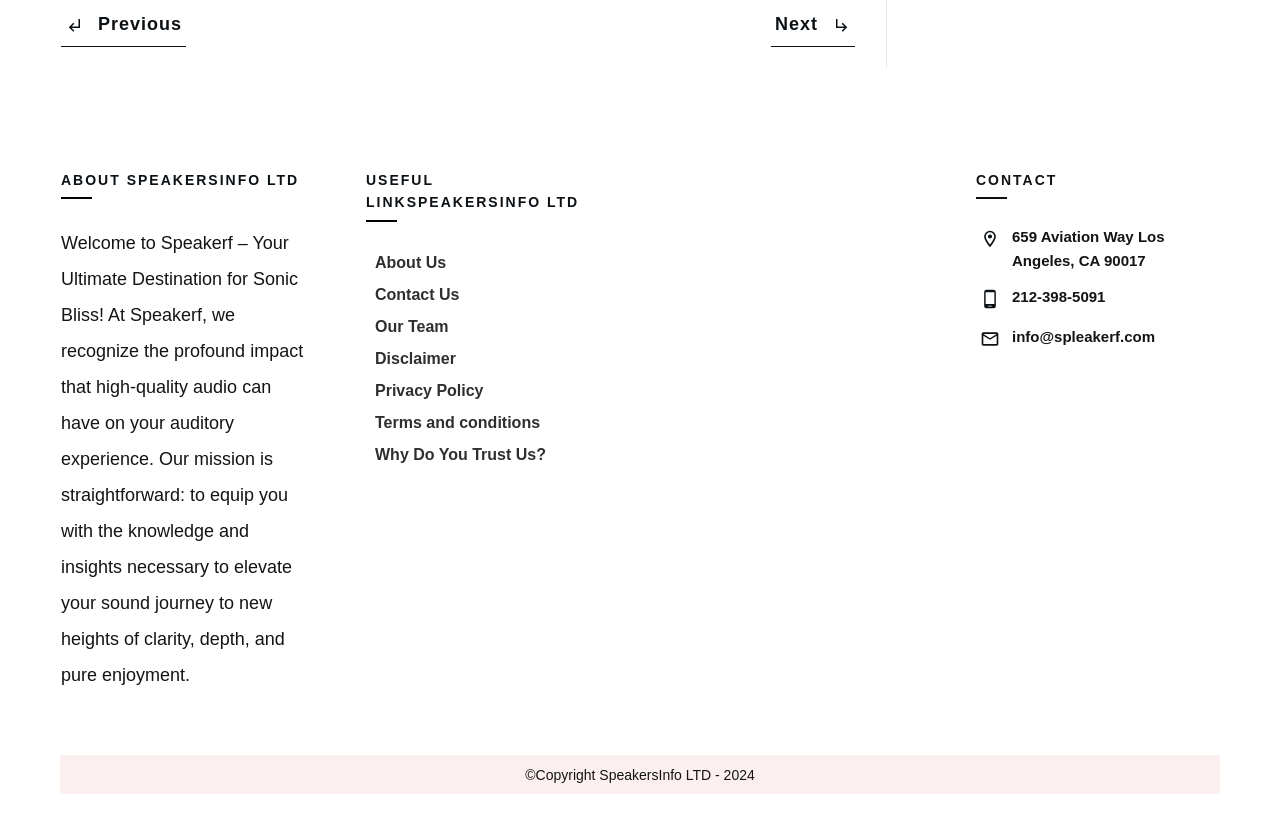Find the bounding box coordinates for the element that must be clicked to complete the instruction: "Click on the 'Next' link". The coordinates should be four float numbers between 0 and 1, indicated as [left, top, right, bottom].

[0.602, 0.005, 0.668, 0.057]